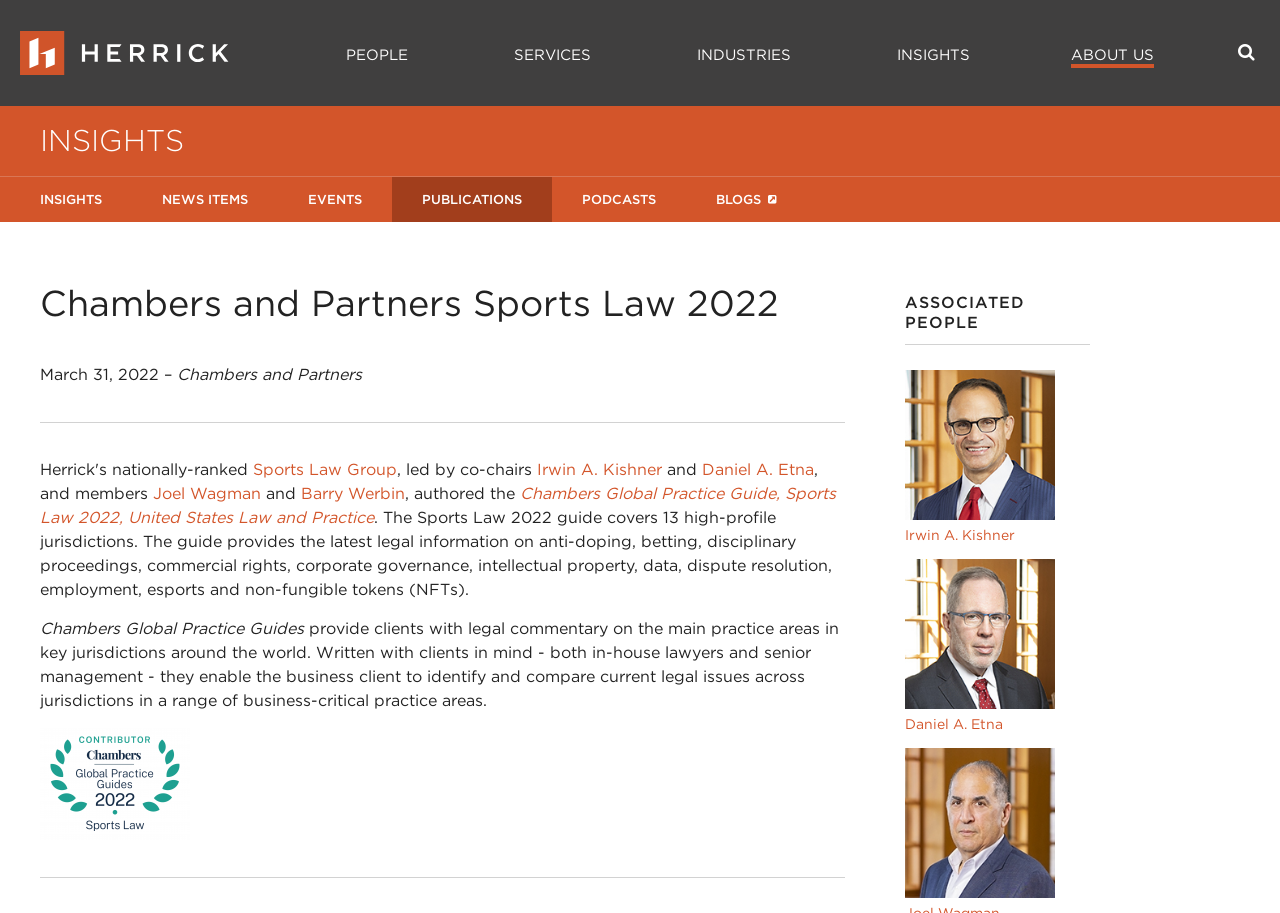What is the name of the law firm?
Using the information from the image, give a concise answer in one word or a short phrase.

Herrick, Feinstein LLP